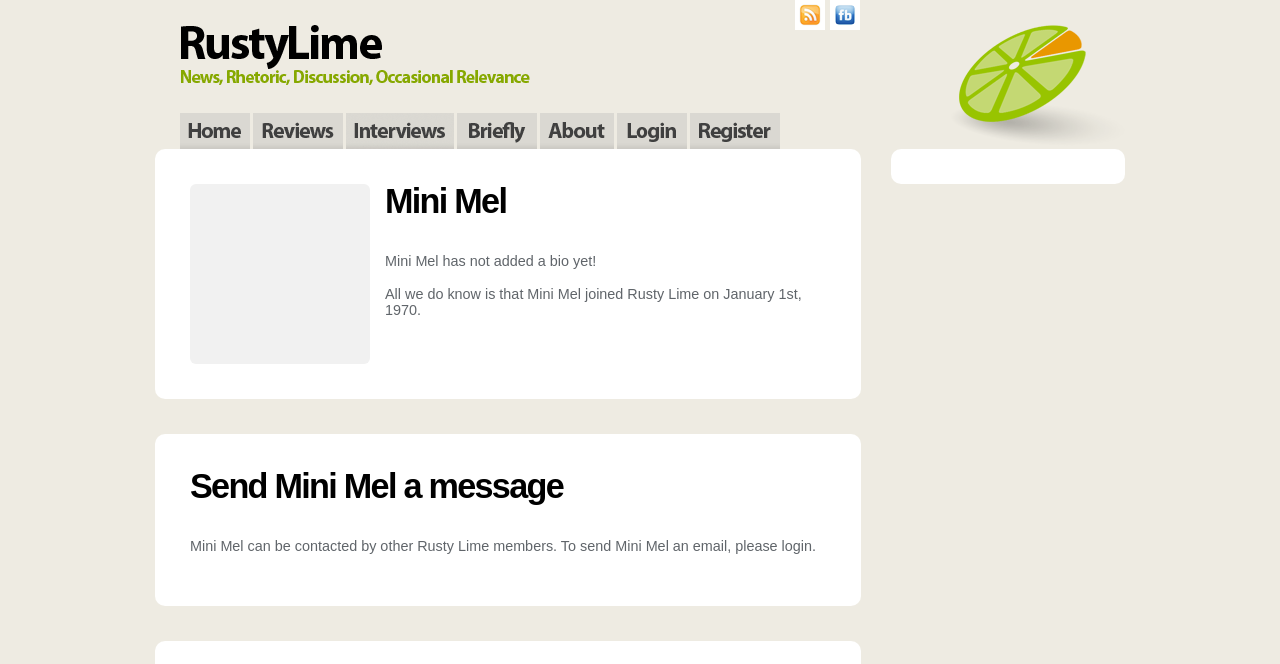What is the date Mini Mel joined Rusty Lime?
Kindly offer a detailed explanation using the data available in the image.

The static text element 'All we do know is that Mini Mel joined Rusty Lime on January 1st, 1970.' provides the information about the date Mini Mel joined Rusty Lime.